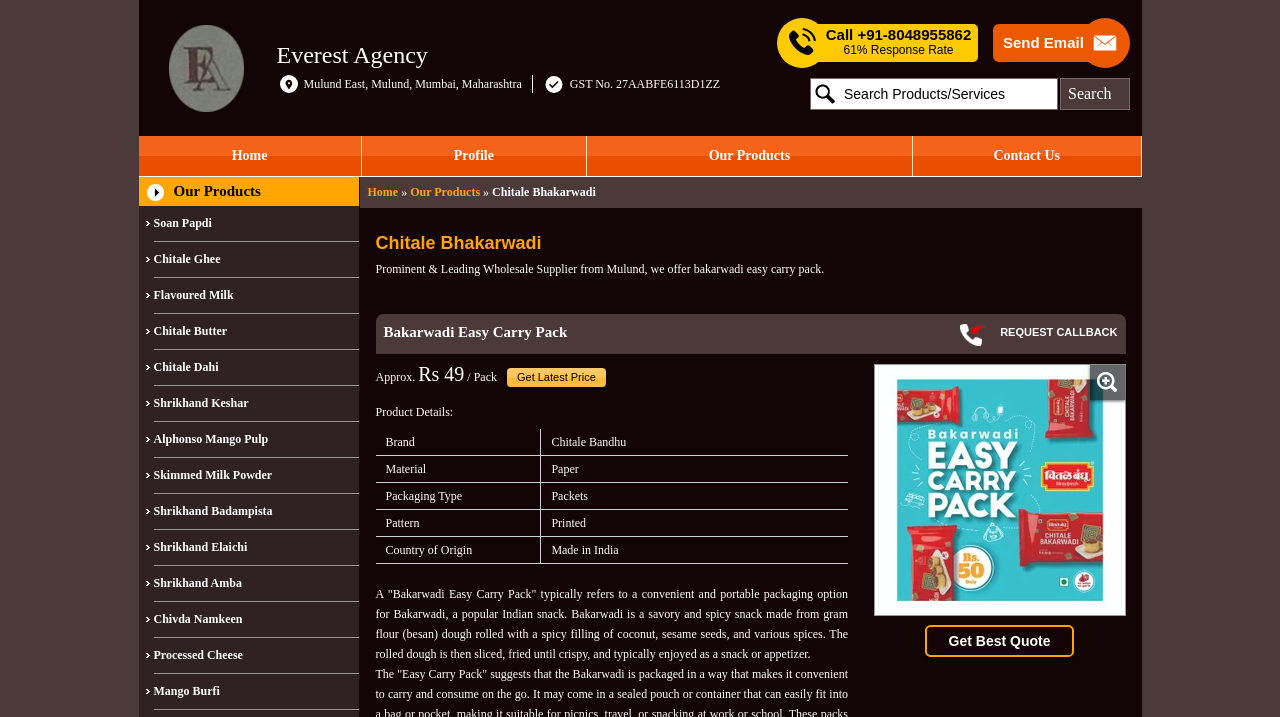What is the product being described?
We need a detailed and exhaustive answer to the question. Please elaborate.

The product is mentioned in the heading and description sections of the webpage, with details about its packaging and features.